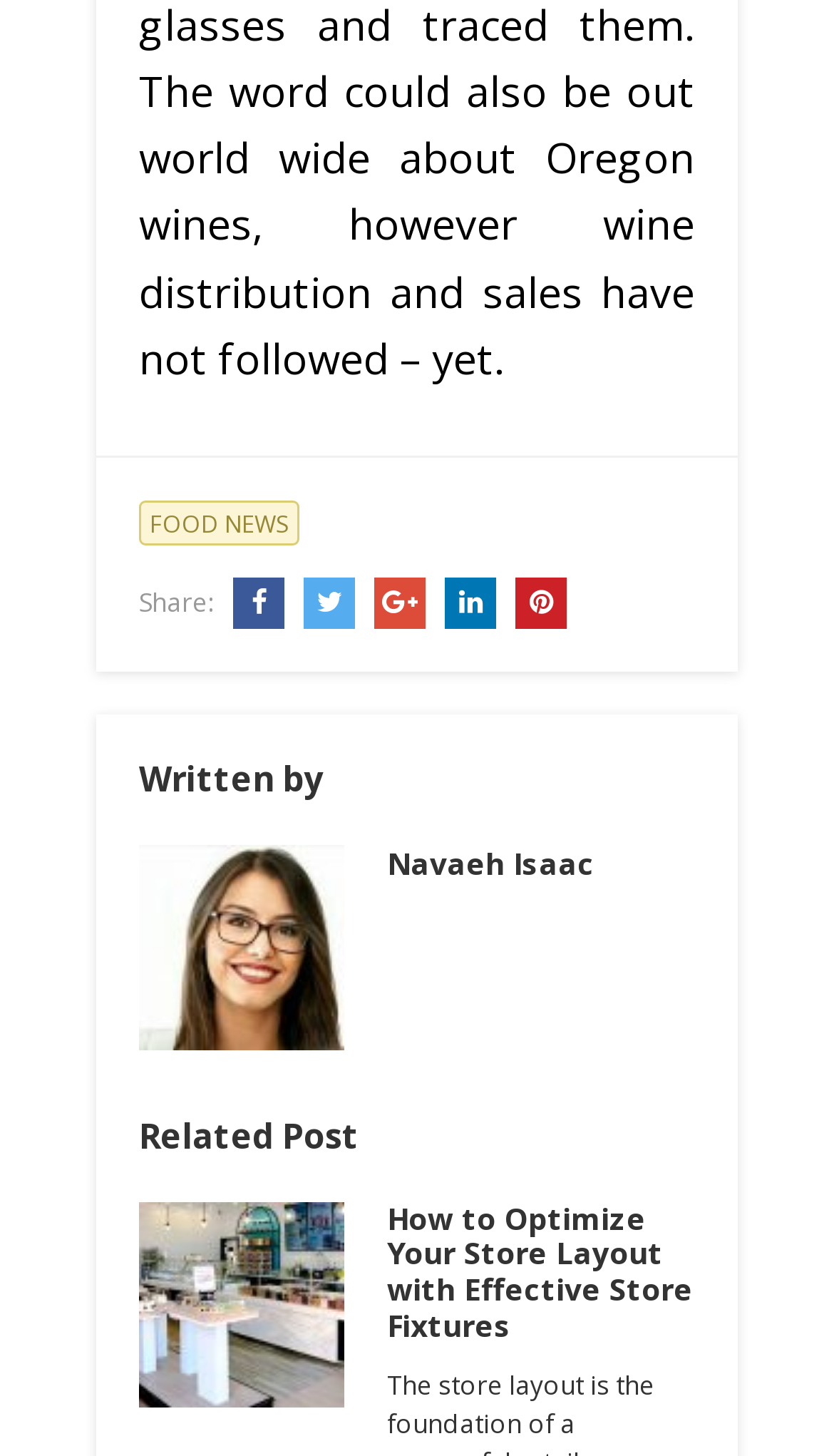Specify the bounding box coordinates of the area to click in order to execute this command: 'Click on FOOD NEWS'. The coordinates should consist of four float numbers ranging from 0 to 1, and should be formatted as [left, top, right, bottom].

[0.167, 0.344, 0.359, 0.375]